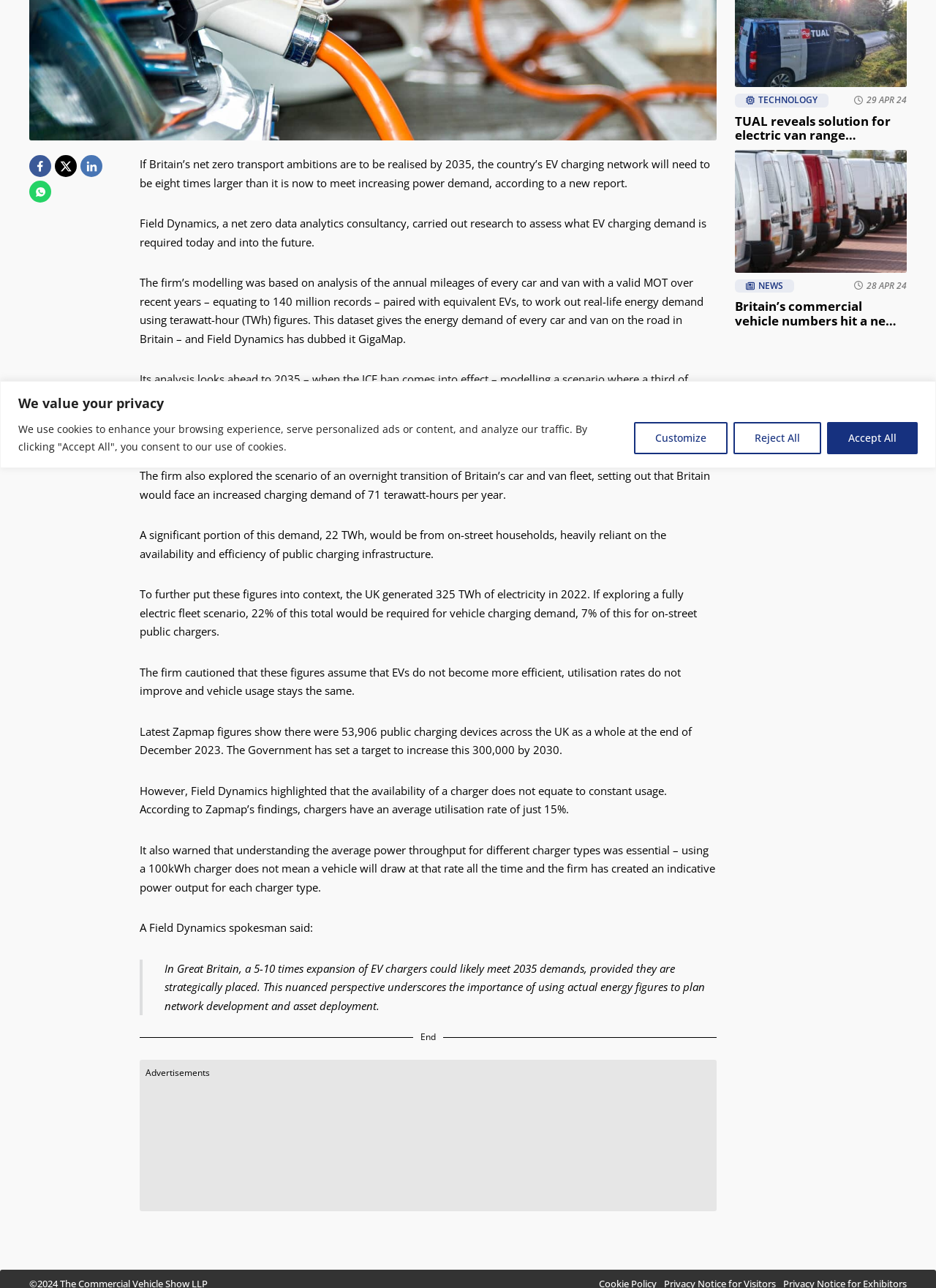Given the description "October 22, 2019", determine the bounding box of the corresponding UI element.

None